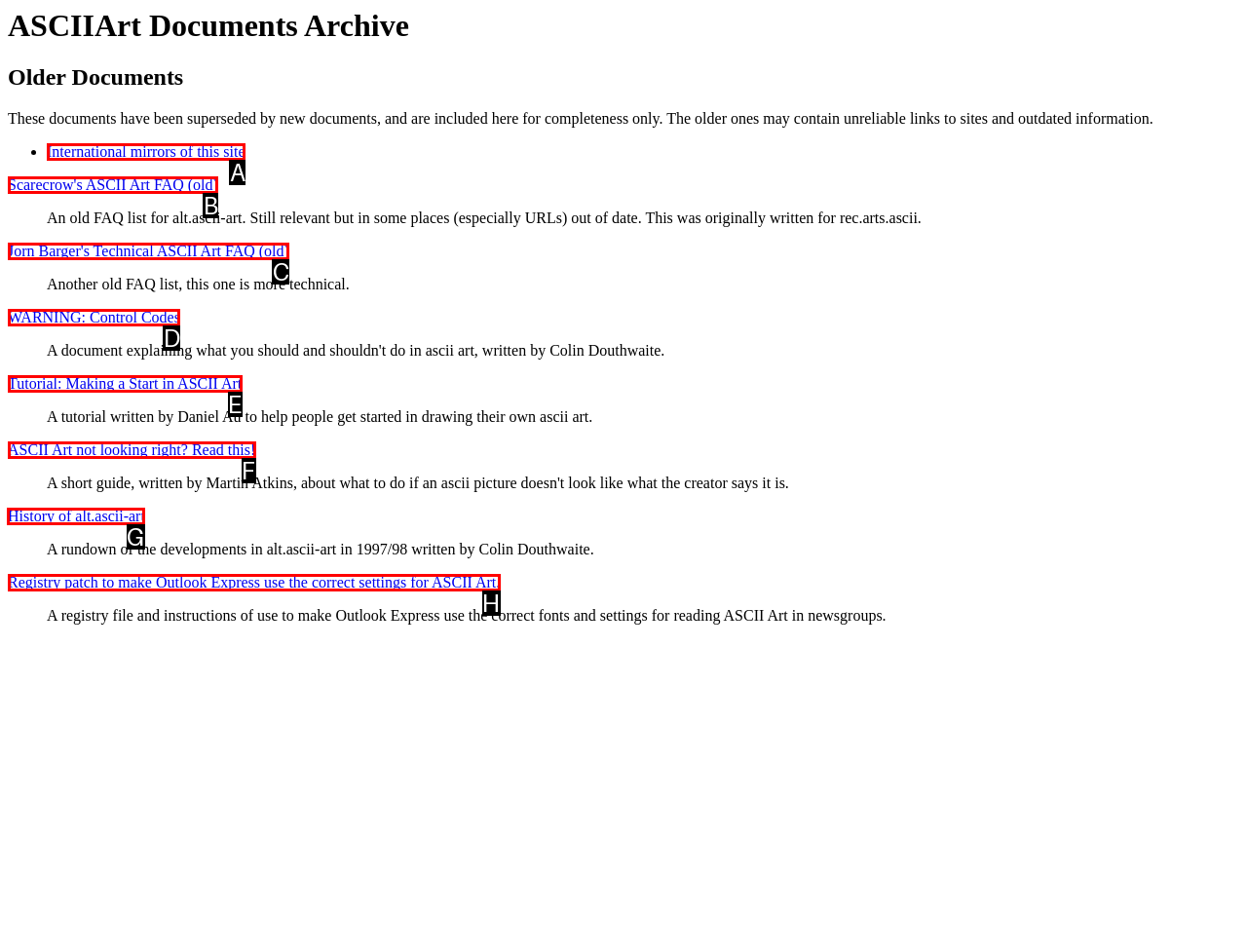Which lettered option should I select to achieve the task: View History of alt.ascii-art according to the highlighted elements in the screenshot?

G